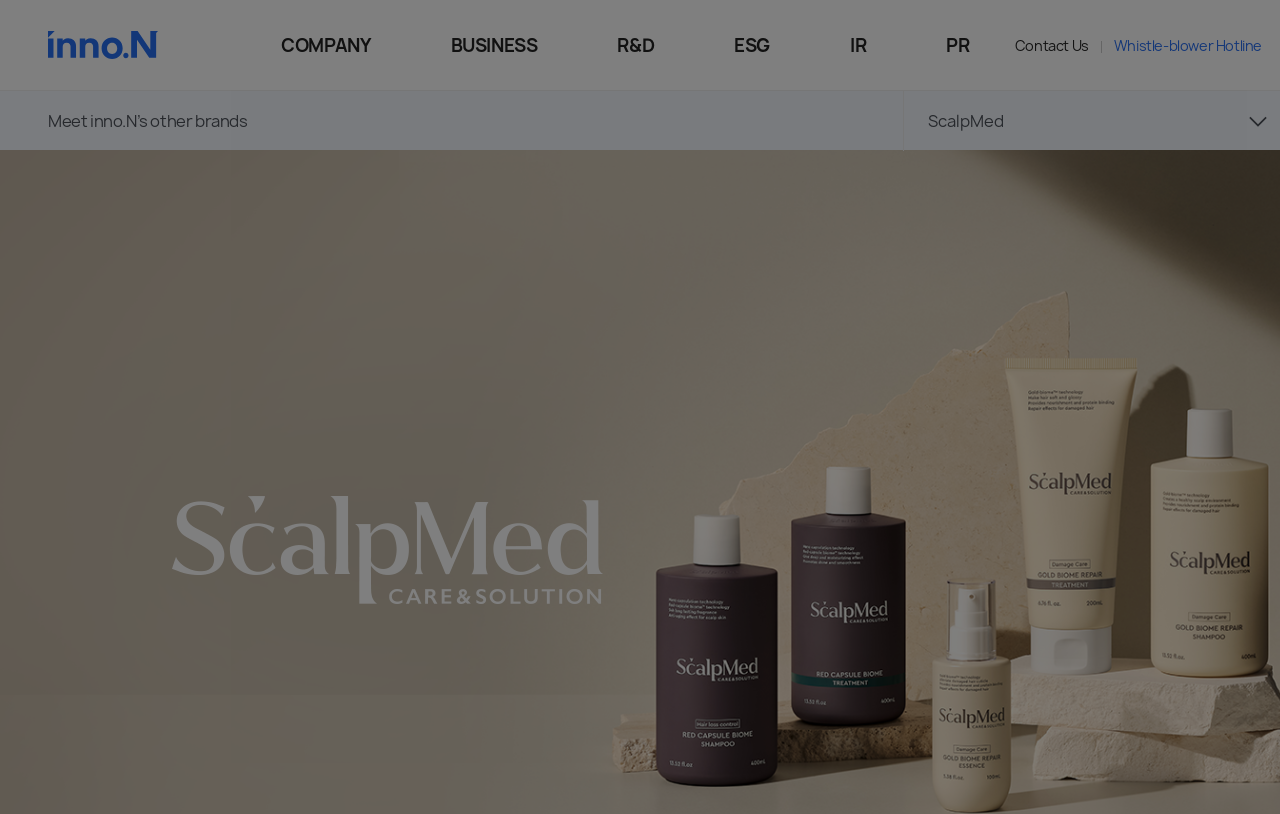Highlight the bounding box of the UI element that corresponds to this description: "PR".

[0.708, 0.0, 0.789, 0.111]